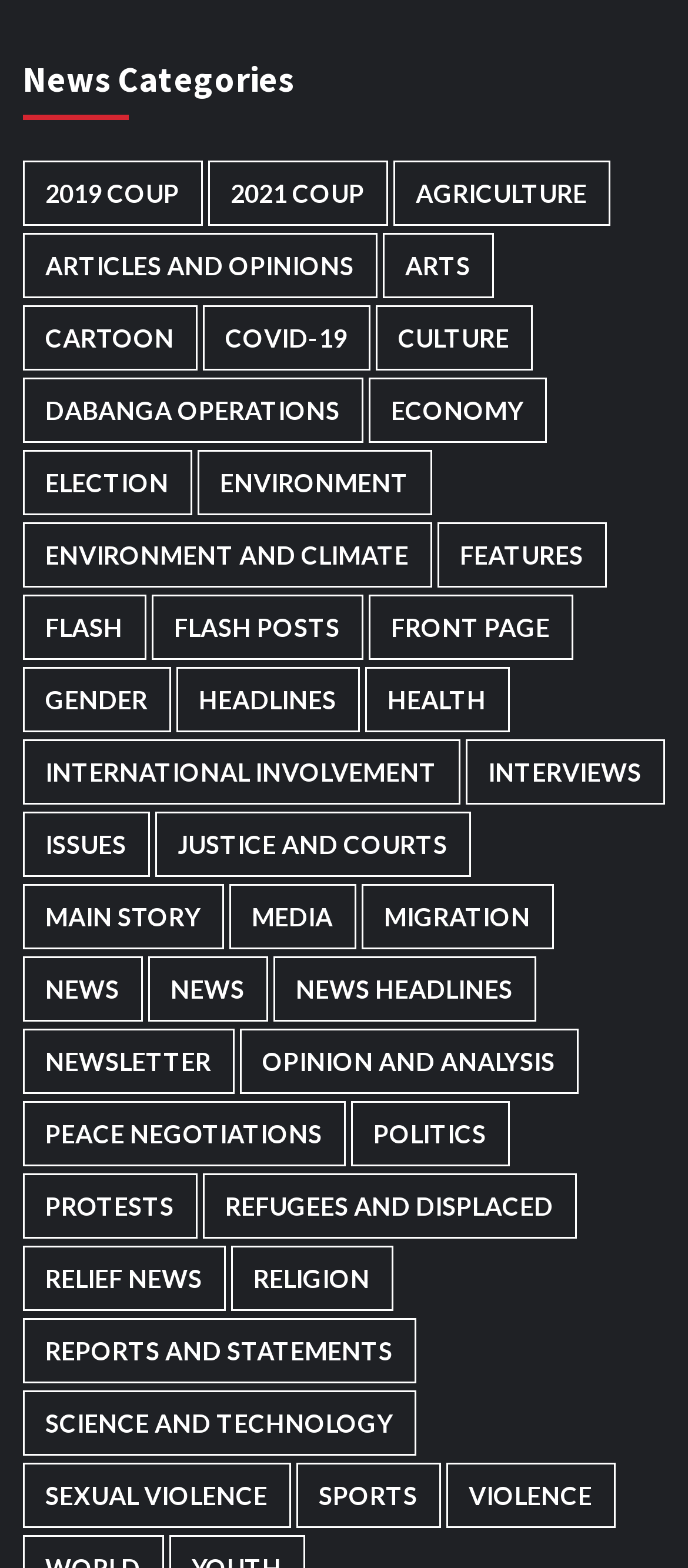What is the category with the most items?
Please answer the question as detailed as possible.

I determined the answer by scanning the list of links and finding the one with the largest number of items, which is 'News' with 47,159 items.